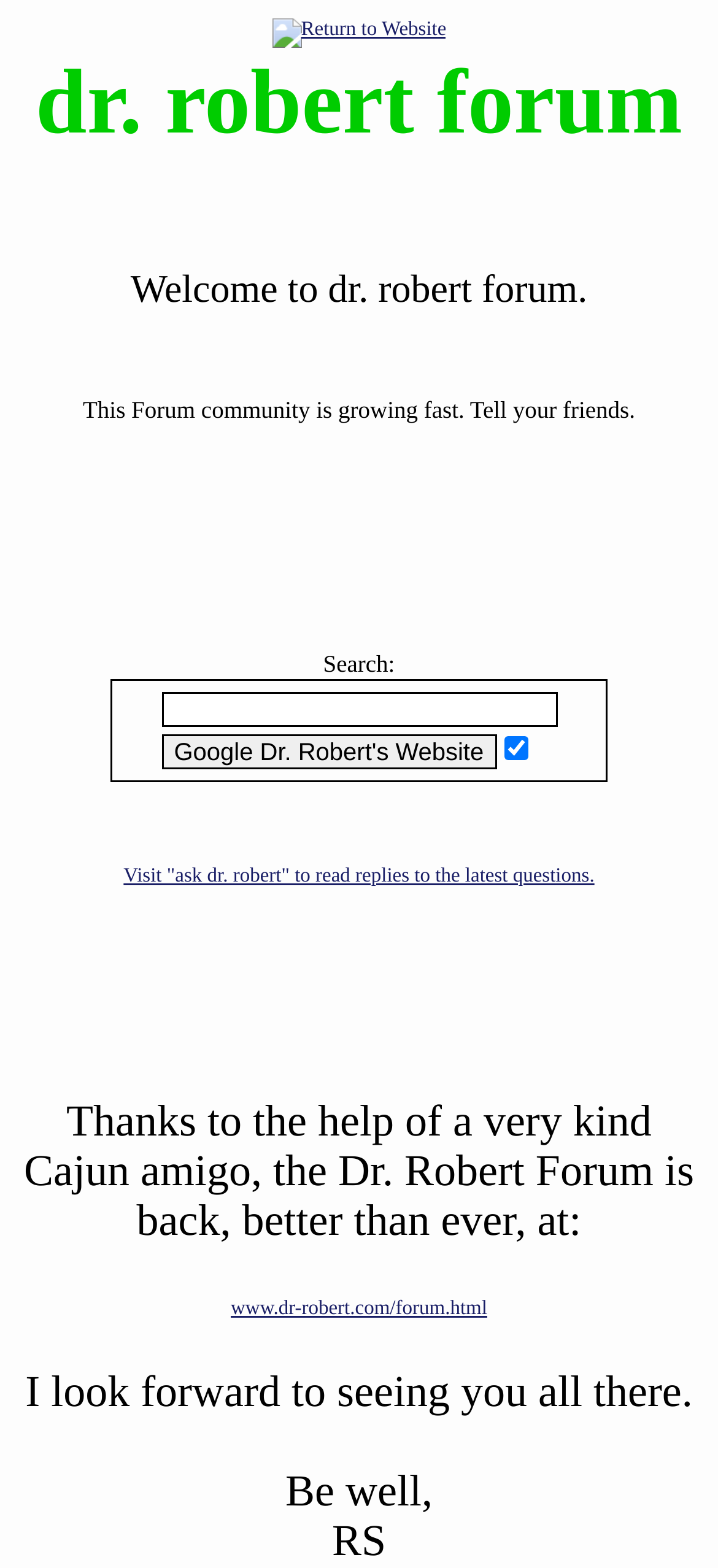What is the signature of the author?
Answer with a single word or phrase, using the screenshot for reference.

RS